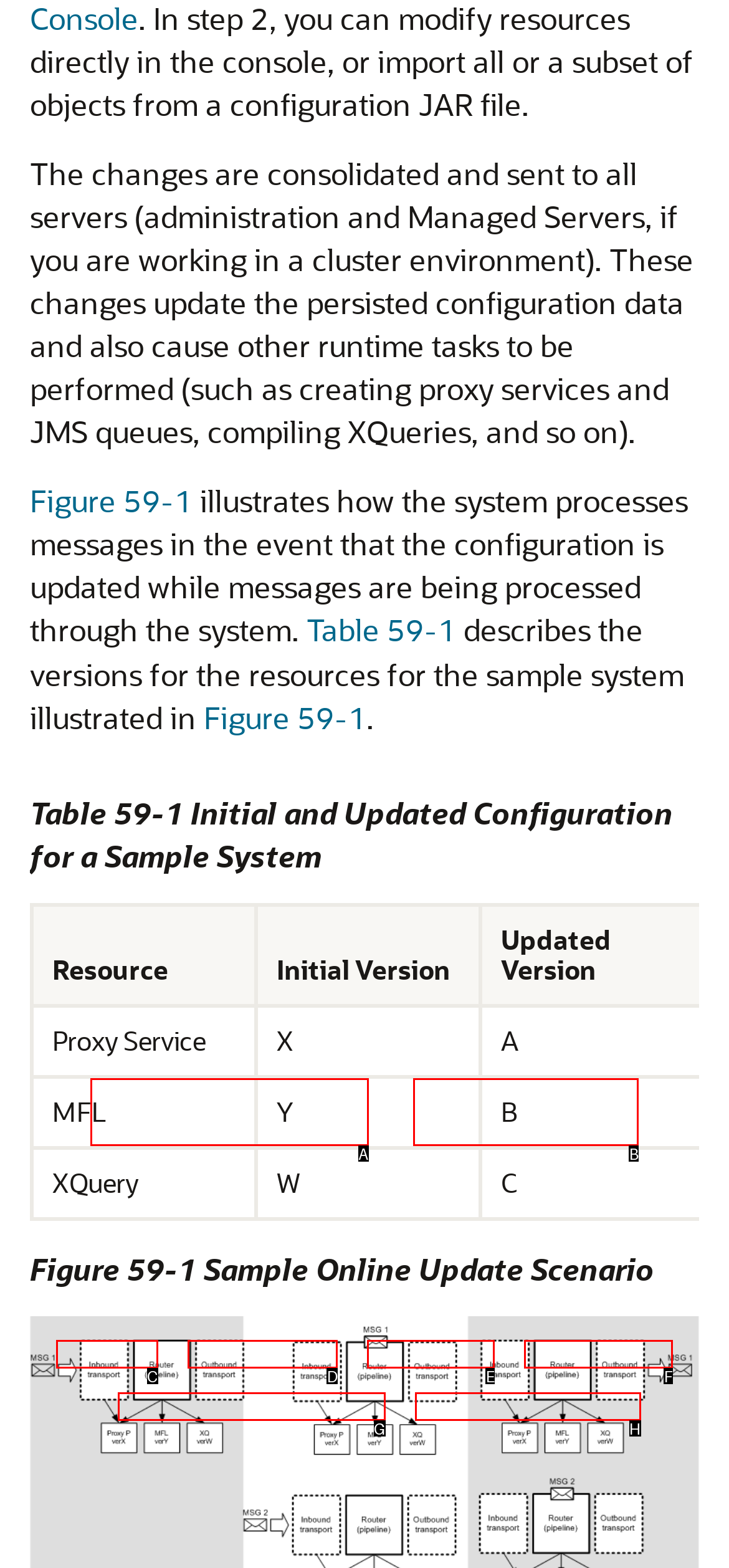Identify the HTML element that corresponds to the description: About Oracle Provide the letter of the correct option directly.

D